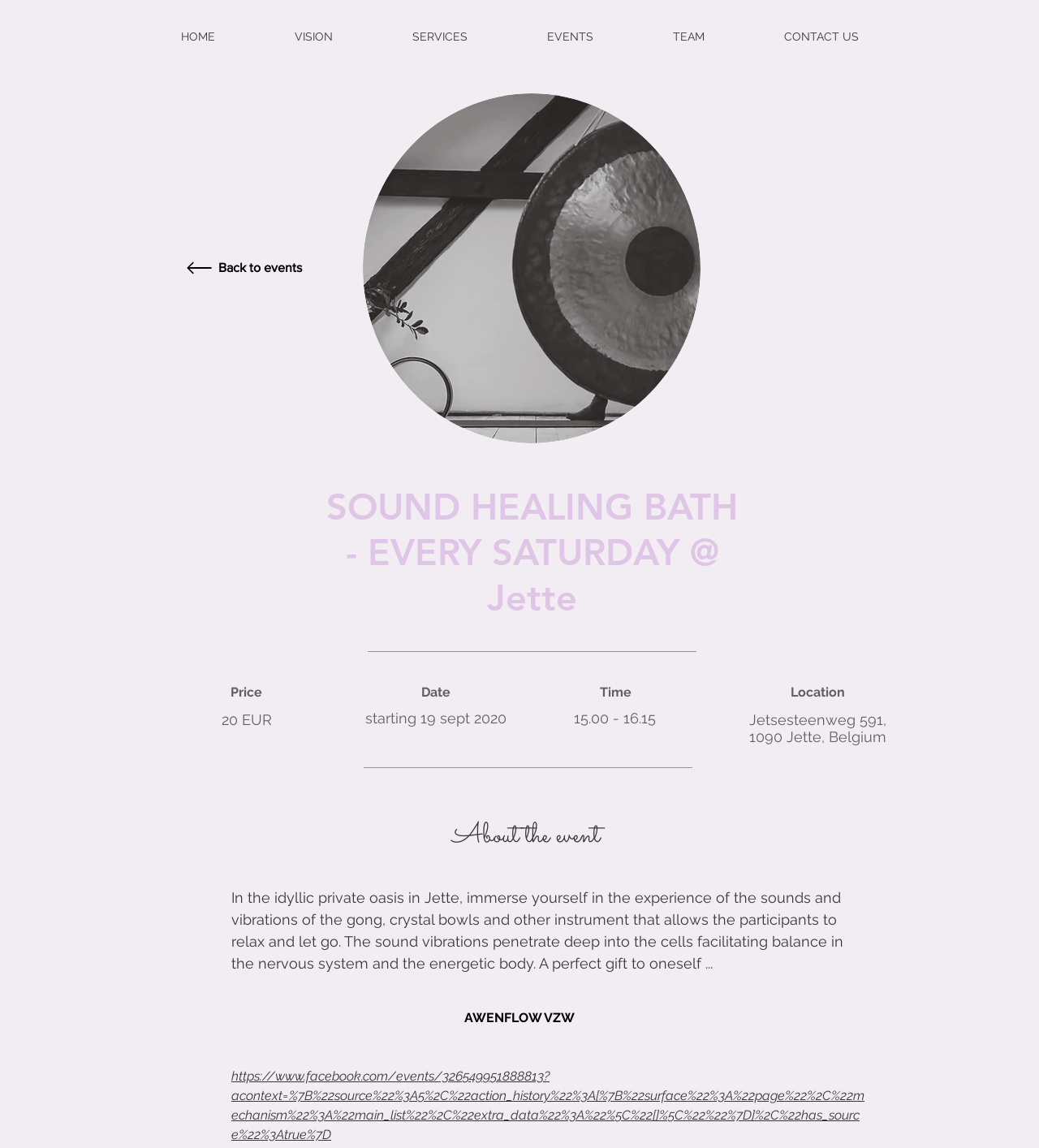What is the price of the sound healing bath event?
Please give a detailed and elaborate explanation in response to the question.

I found the answer by looking at the section that describes the event details, where it says 'Price' followed by '20 EUR'.